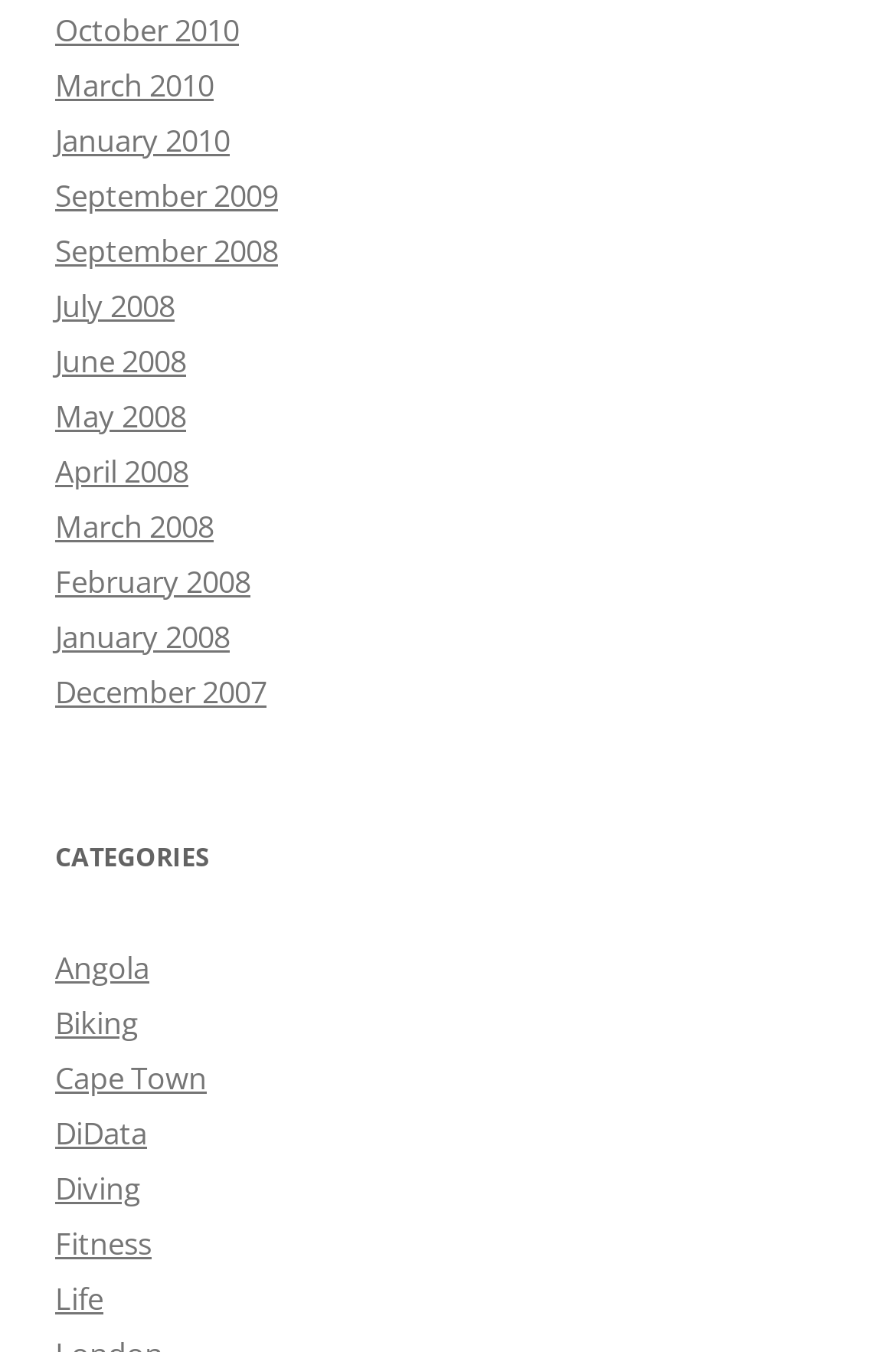Please answer the following question using a single word or phrase: 
What is the earliest month listed on the webpage?

September 2007